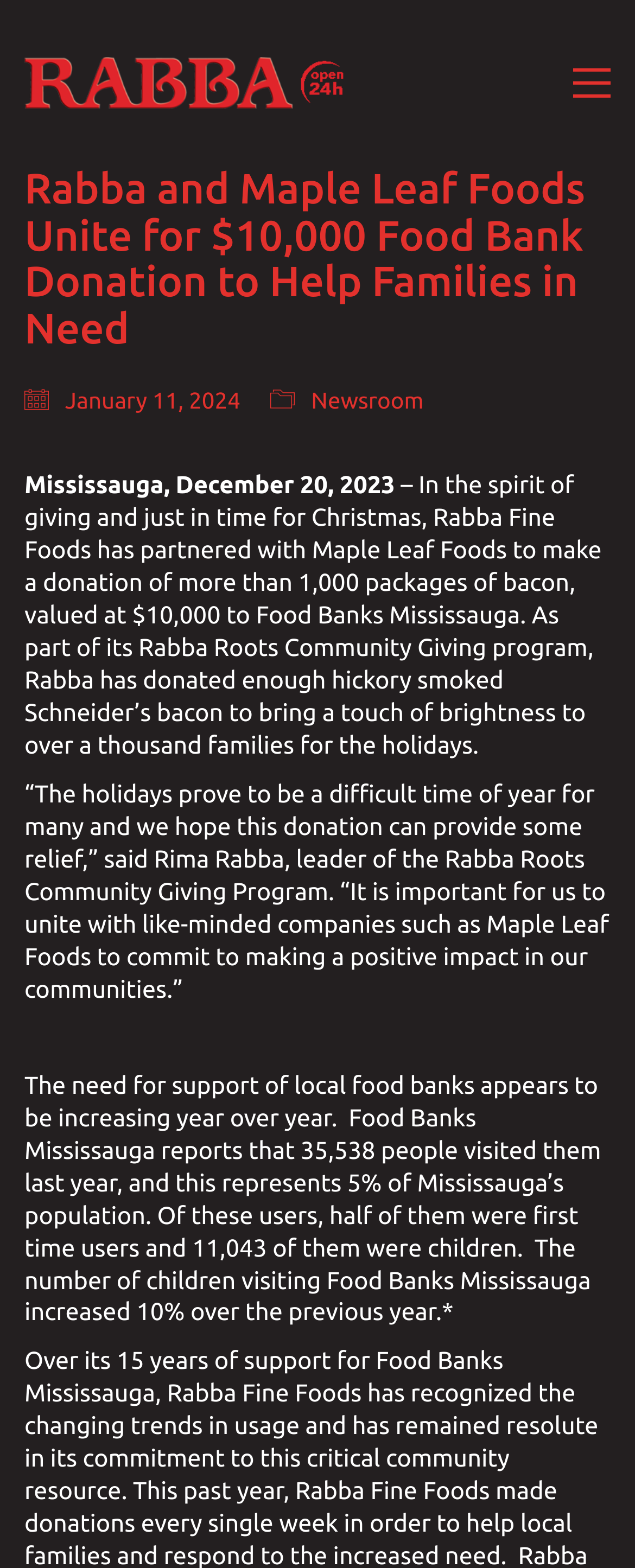Identify the bounding box for the described UI element. Provide the coordinates in (top-left x, top-left y, bottom-right x, bottom-right y) format with values ranging from 0 to 1: Newsroom

[0.49, 0.246, 0.667, 0.266]